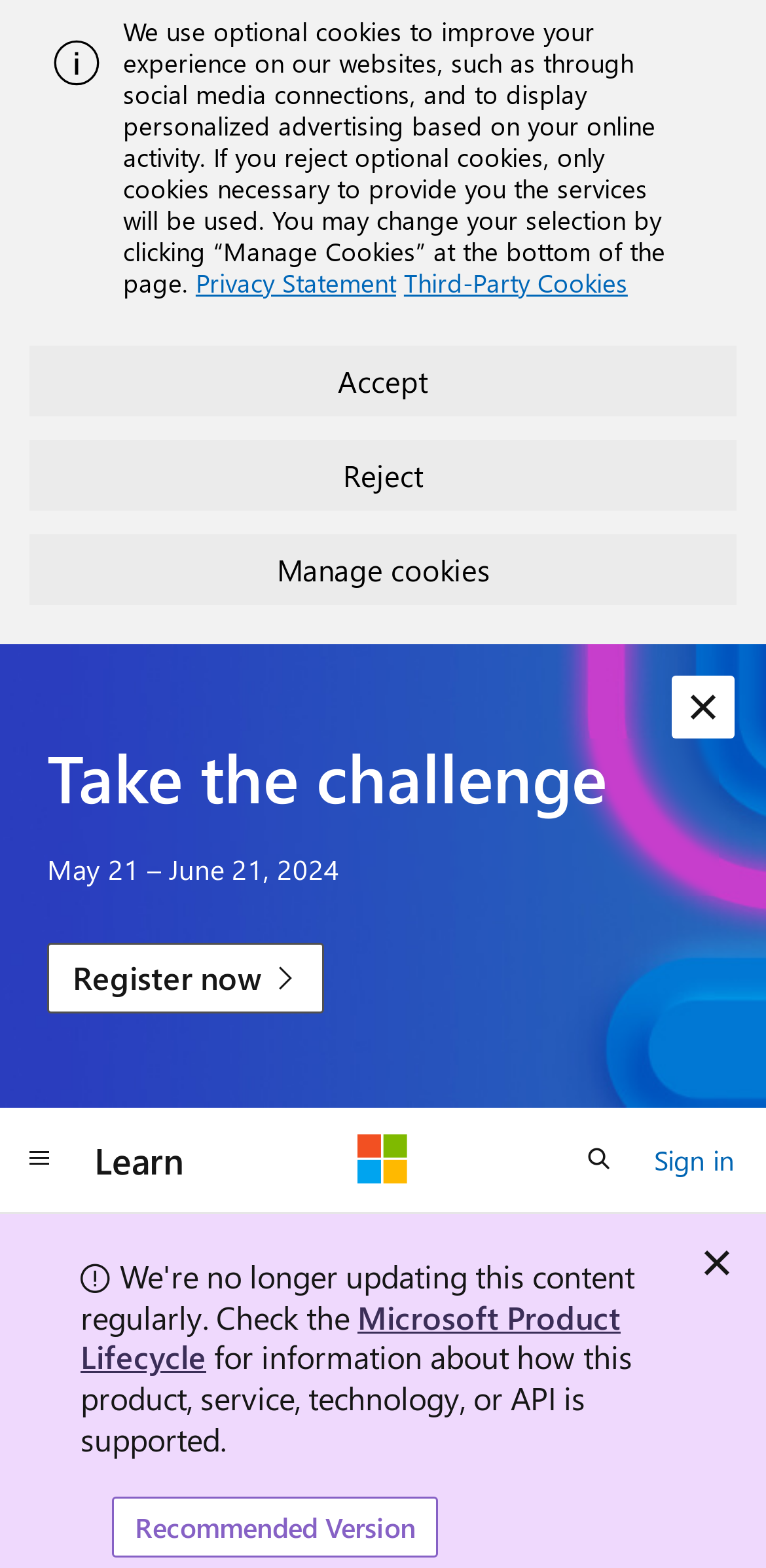Where can users find information about product support?
Please respond to the question with a detailed and thorough explanation.

I found the answer by looking at the link element that contains the text 'Microsoft Product Lifecycle', which is located near the static text that mentions finding information about product support.